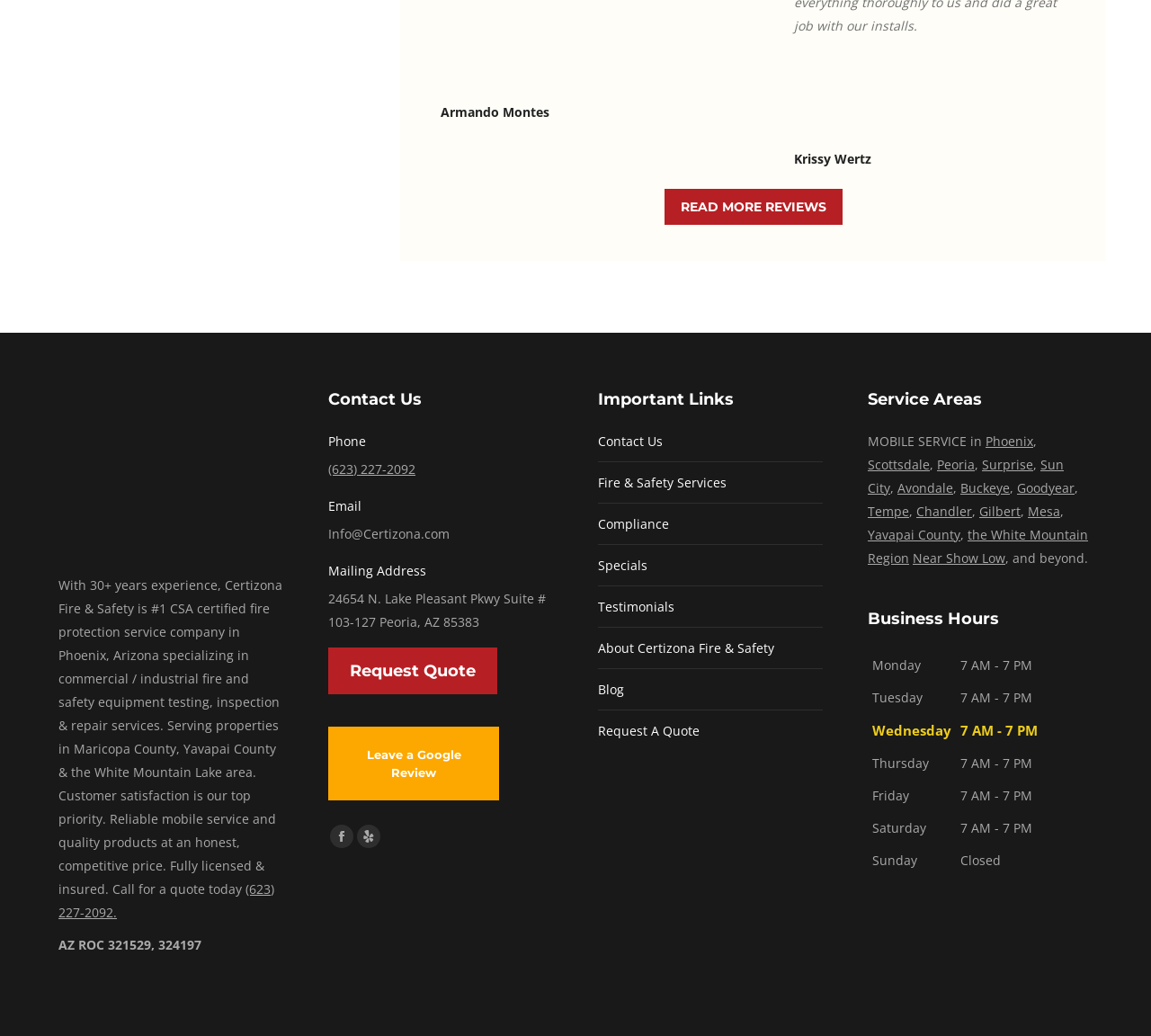What are the business hours?
Provide an in-depth and detailed explanation in response to the question.

I found the business hours by examining the table with ID 304. The table contains a list of days and corresponding hours, with Monday to Friday having hours from 7 AM to 7 PM, and Sunday being closed.